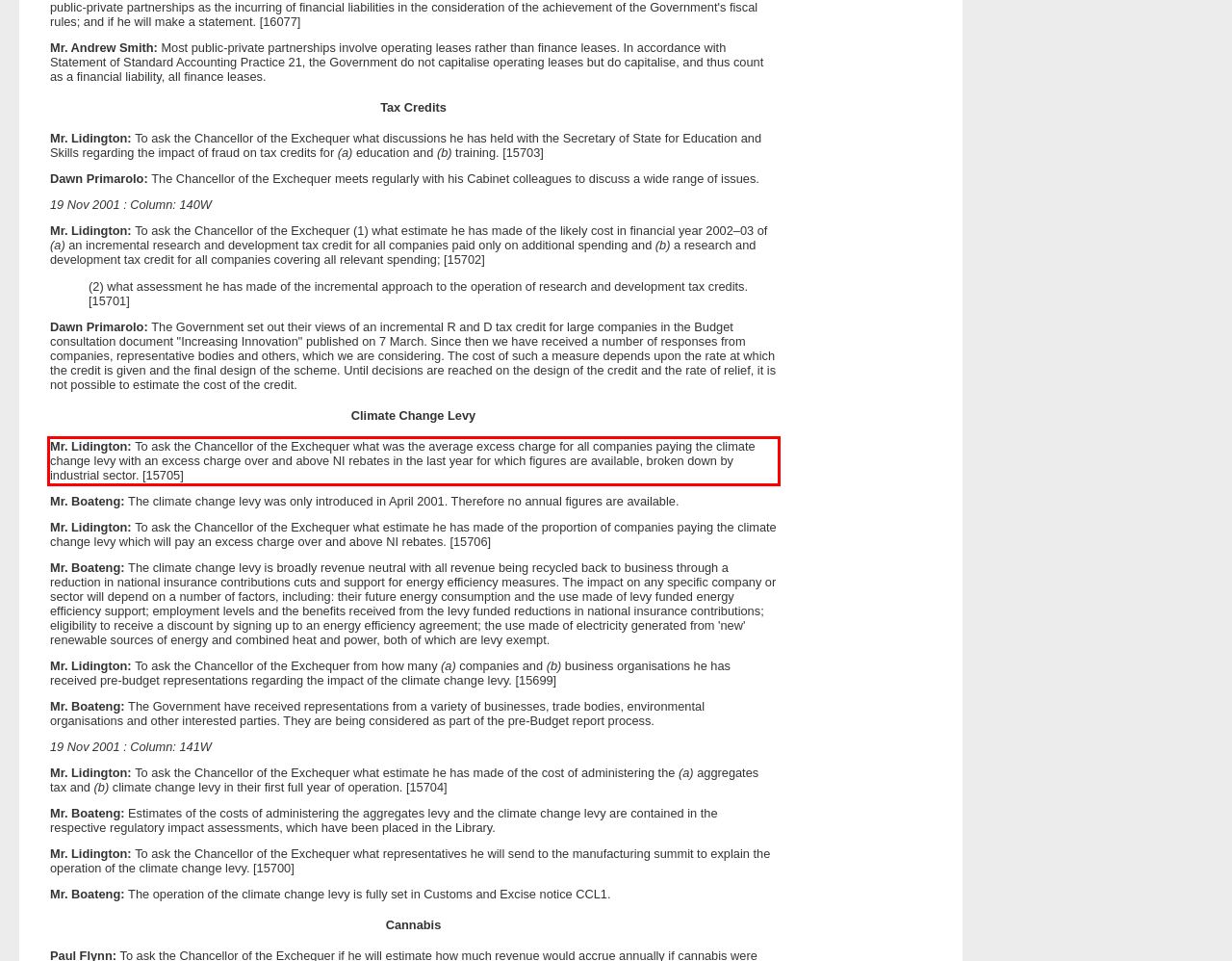You are presented with a screenshot containing a red rectangle. Extract the text found inside this red bounding box.

Mr. Lidington: To ask the Chancellor of the Exchequer what was the average excess charge for all companies paying the climate change levy with an excess charge over and above NI rebates in the last year for which figures are available, broken down by industrial sector. [15705]